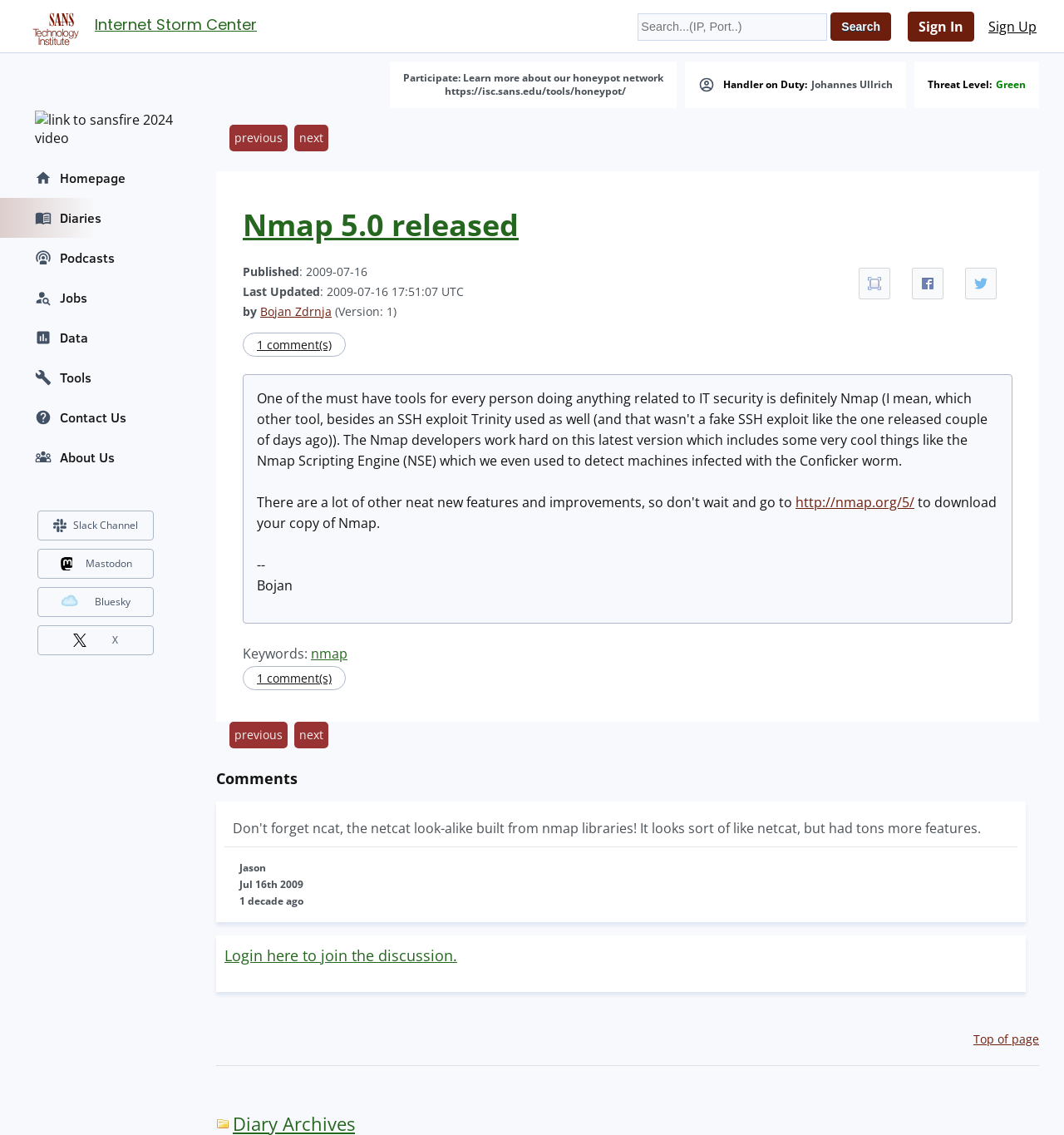Can you provide the bounding box coordinates for the element that should be clicked to implement the instruction: "Sign In"?

[0.853, 0.01, 0.916, 0.037]